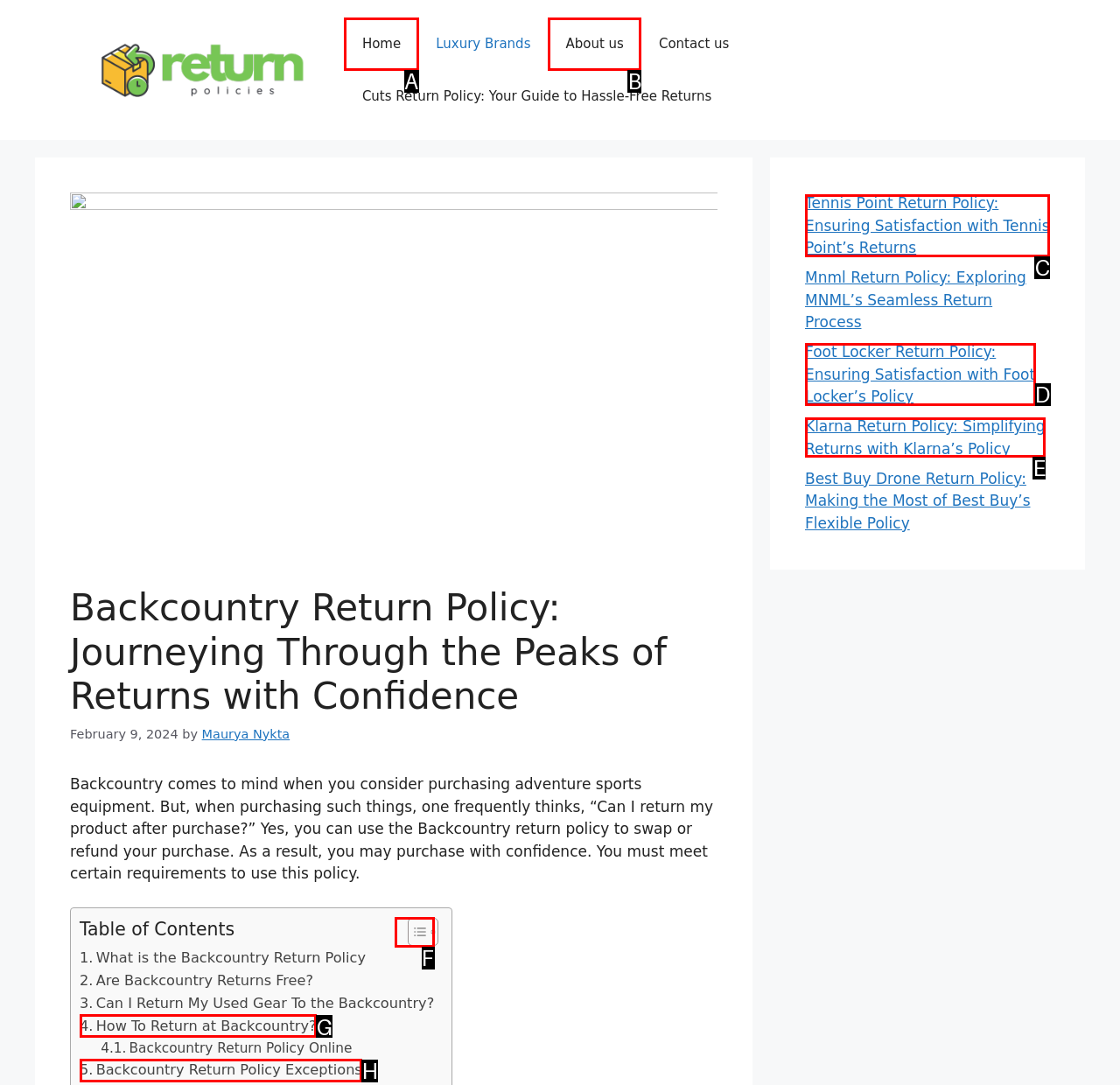Given the description: 繁體中文, select the HTML element that matches it best. Reply with the letter of the chosen option directly.

None